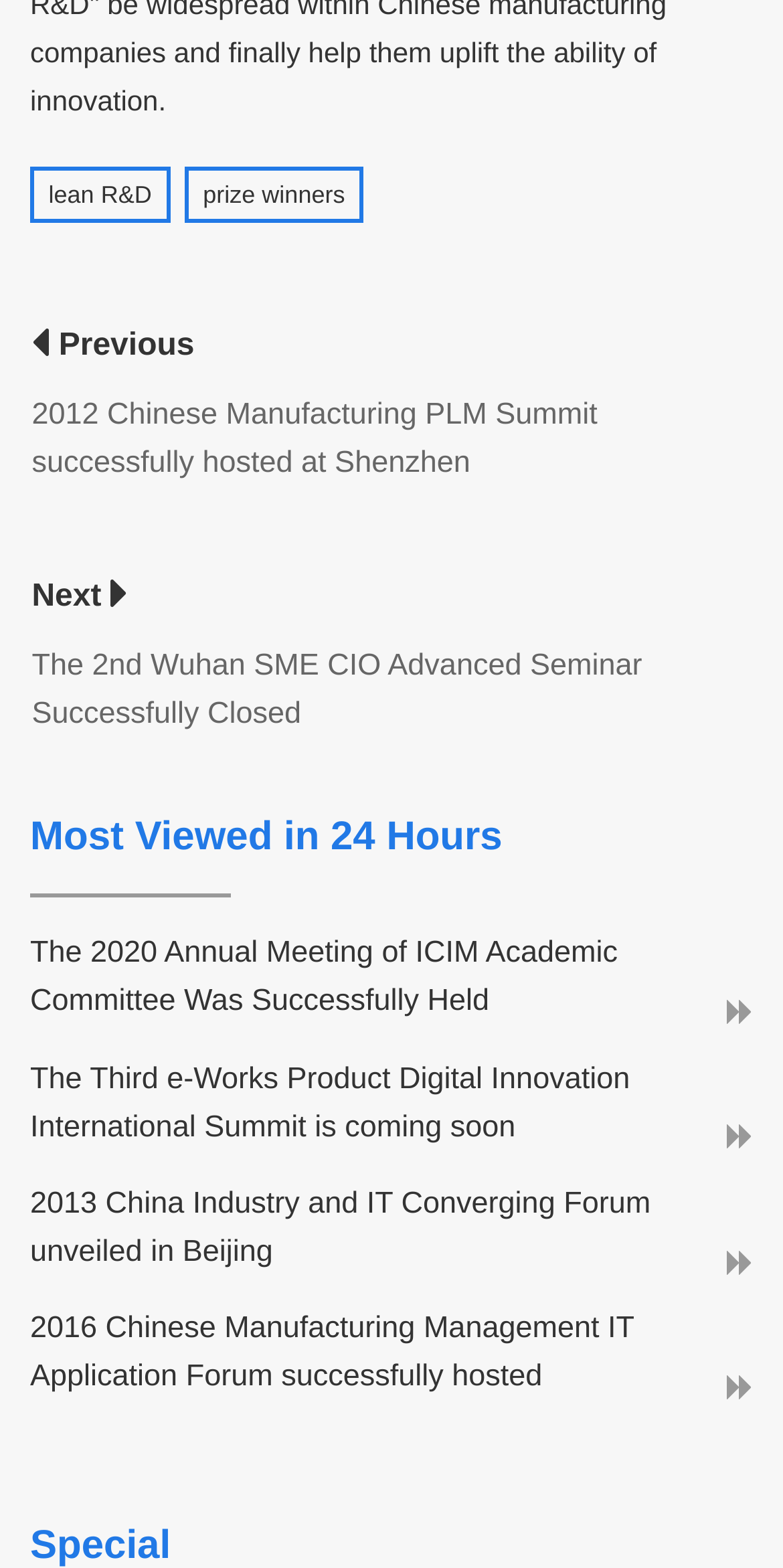Please identify the bounding box coordinates of the clickable area that will allow you to execute the instruction: "click search button".

None